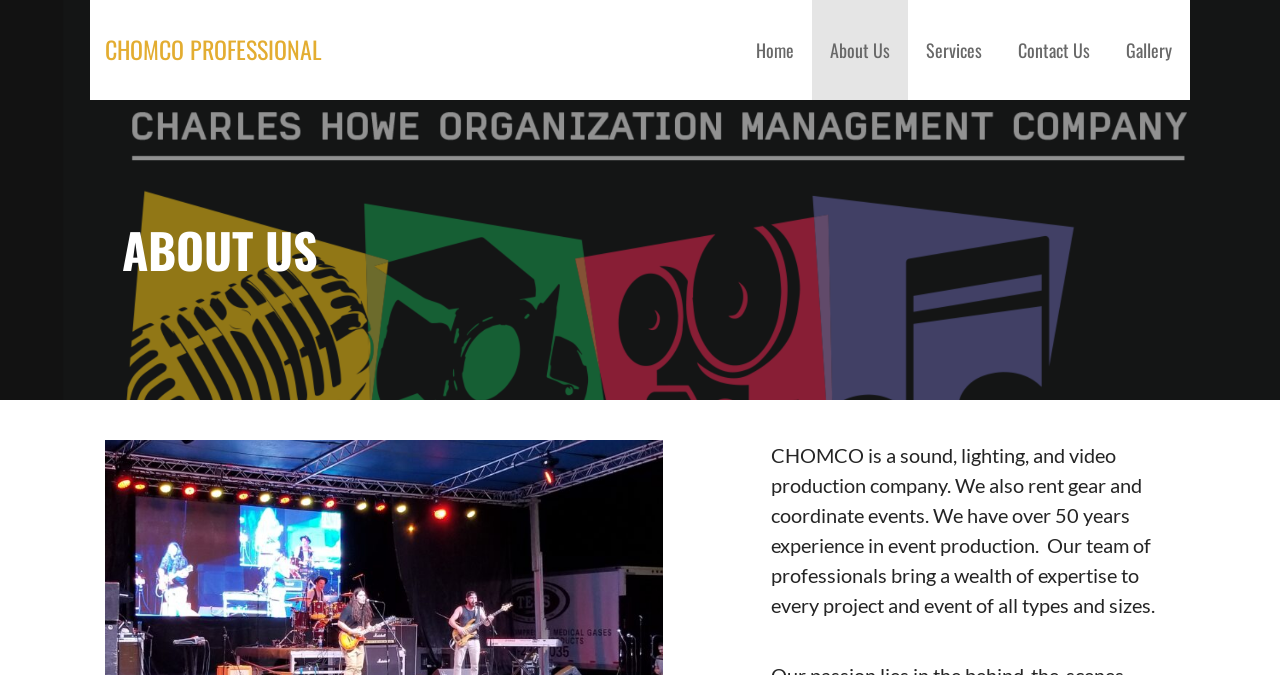Give a detailed overview of the webpage's appearance and contents.

The webpage is about CHOMCO Professional, a sound, lighting, and video production company. At the top-left corner, there is a "Skip to content" link. Next to it, on the top-center, is the company name "CHOMCO PROFESSIONAL" in a prominent link. 

On the top-right side, there is a navigation menu with five links: "Home", "About Us", "Services", "Contact Us", and "Gallery", arranged horizontally from left to right.

Below the navigation menu, there is a large heading "ABOUT US" that spans almost the entire width of the page. Underneath this heading, there is a paragraph of text that describes the company's services, including event production, gear rental, and event coordination, highlighting their 50 years of experience and the expertise of their team.